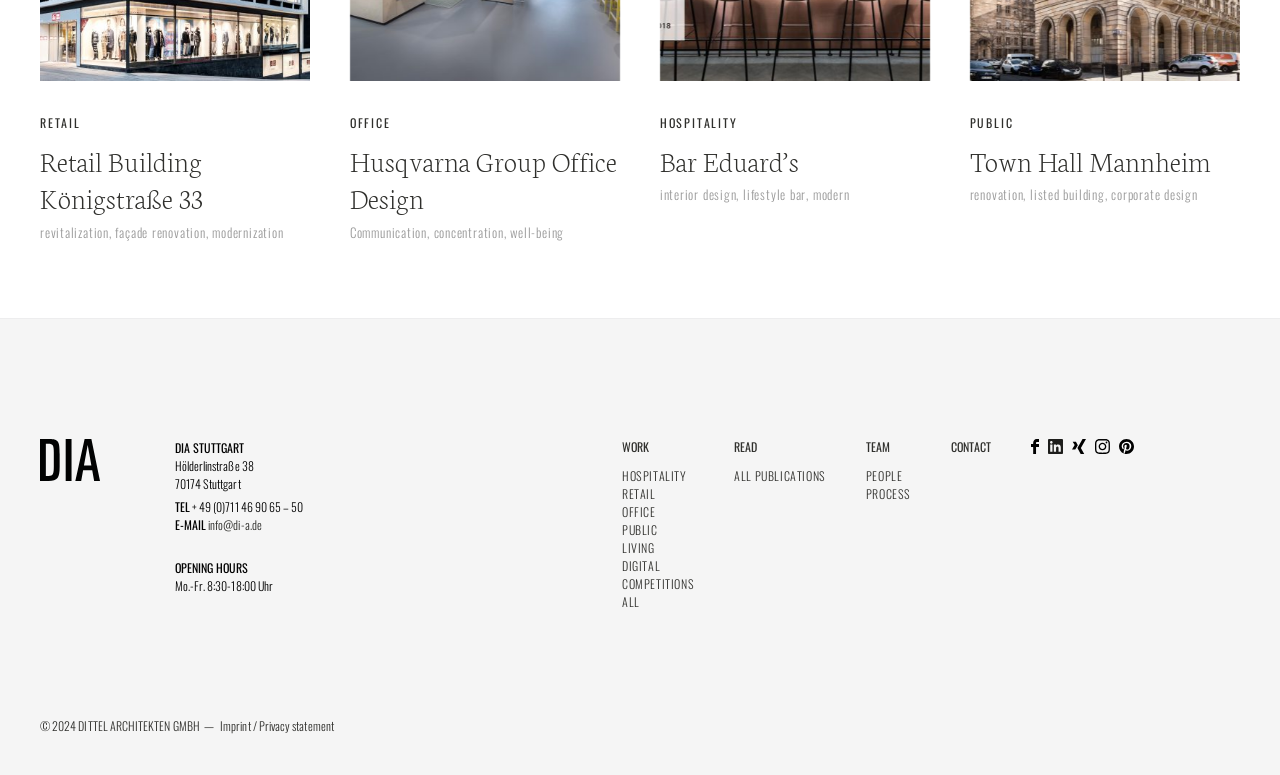What are the office hours of DIA Stuttgart?
From the image, respond with a single word or phrase.

Mo.-Fr. 8:30-18:00 Uhr